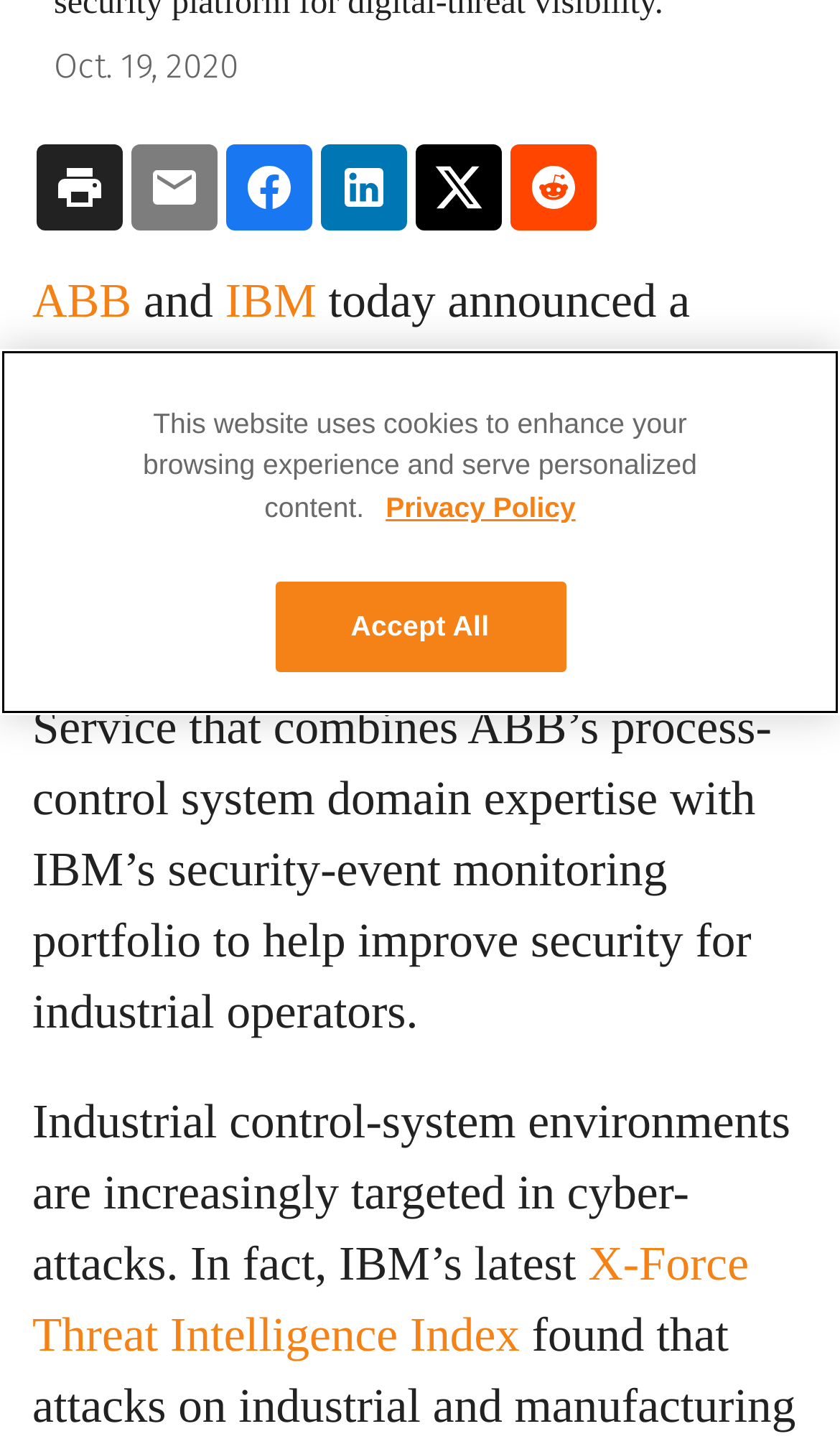Determine the bounding box for the HTML element described here: "X-Force Threat Intelligence Index". The coordinates should be given as [left, top, right, bottom] with each number being a float between 0 and 1.

[0.038, 0.859, 0.891, 0.945]